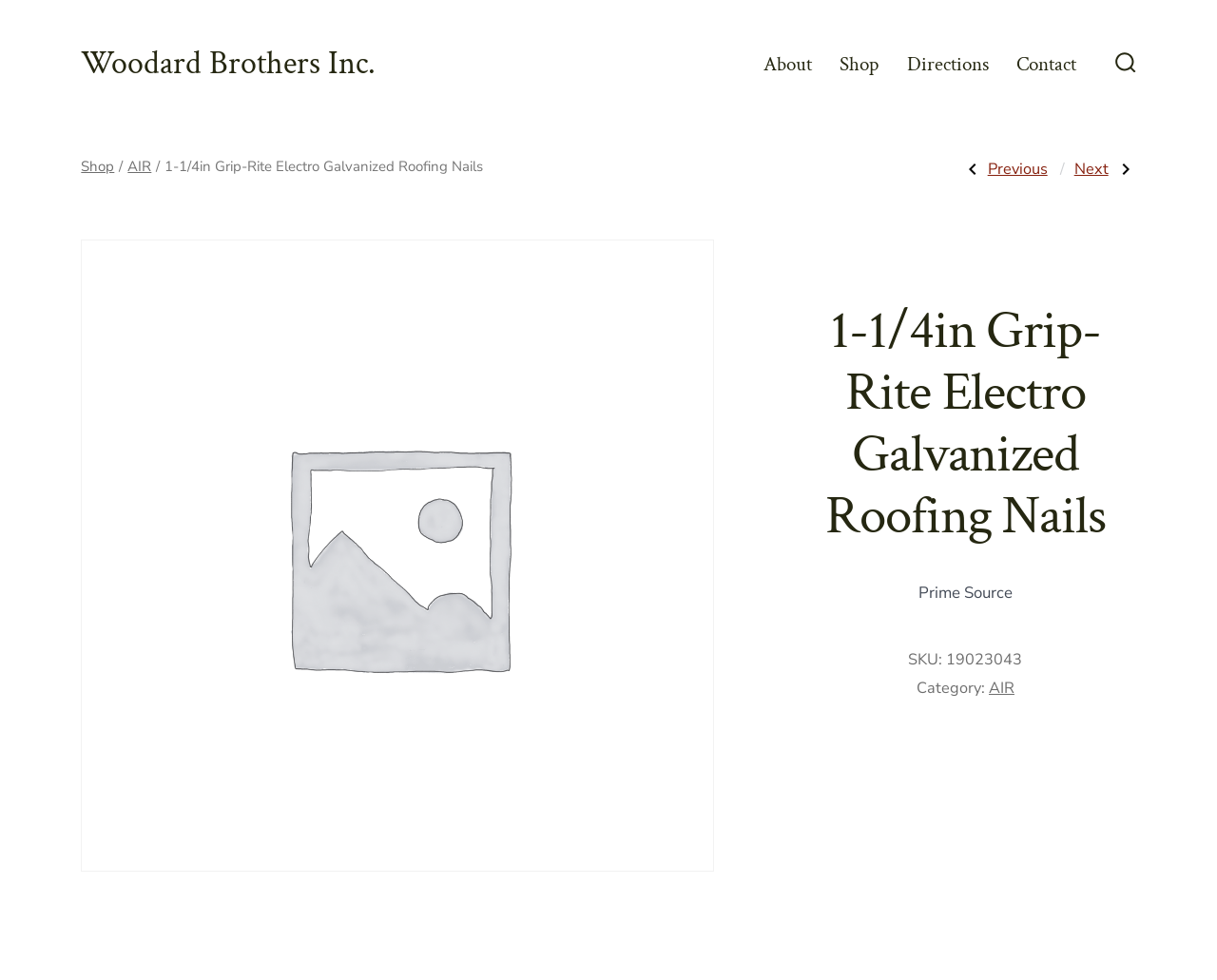From the details in the image, provide a thorough response to the question: What is the purpose of the 'Previous Post' and 'Next Post' links?

I inferred this by looking at the 'Post navigation' section, where the 'Previous Post' and 'Next Post' links are displayed. These links are likely used for navigating between related posts or products.